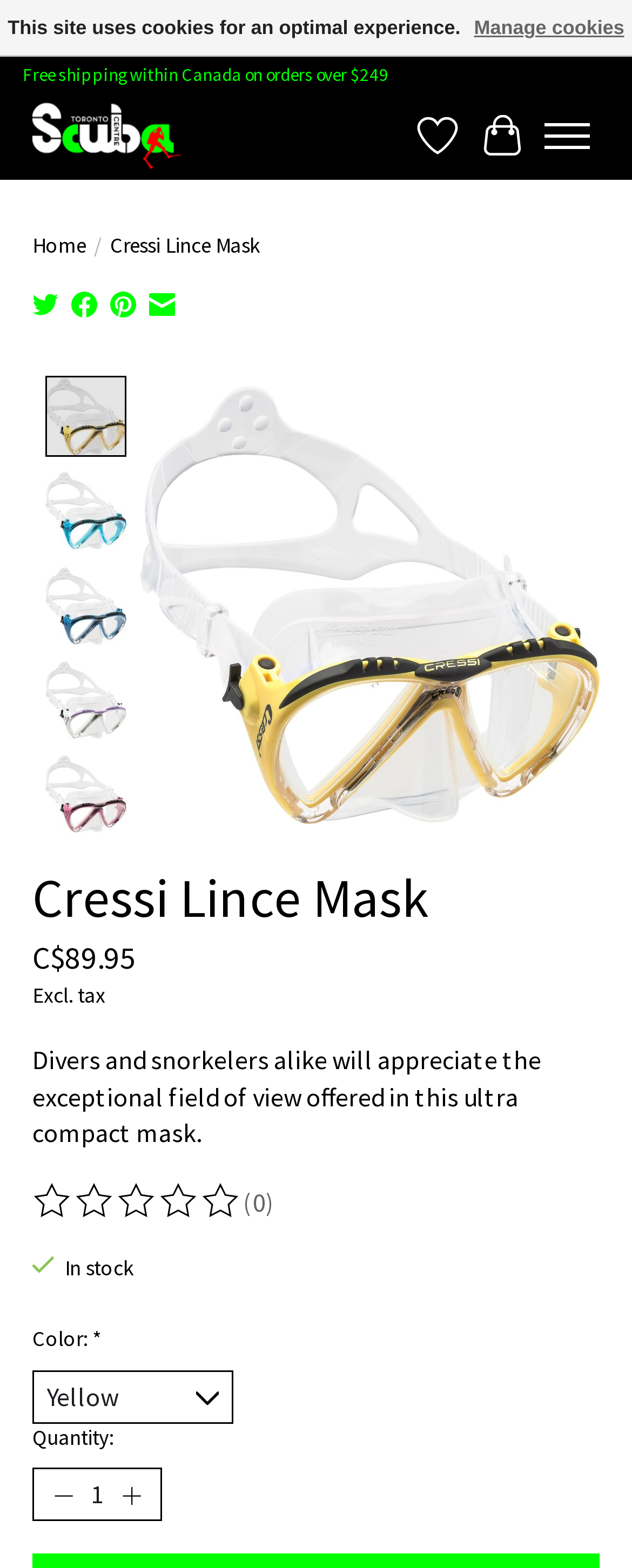Could you find the bounding box coordinates of the clickable area to complete this instruction: "Share on Twitter"?

[0.051, 0.185, 0.092, 0.206]